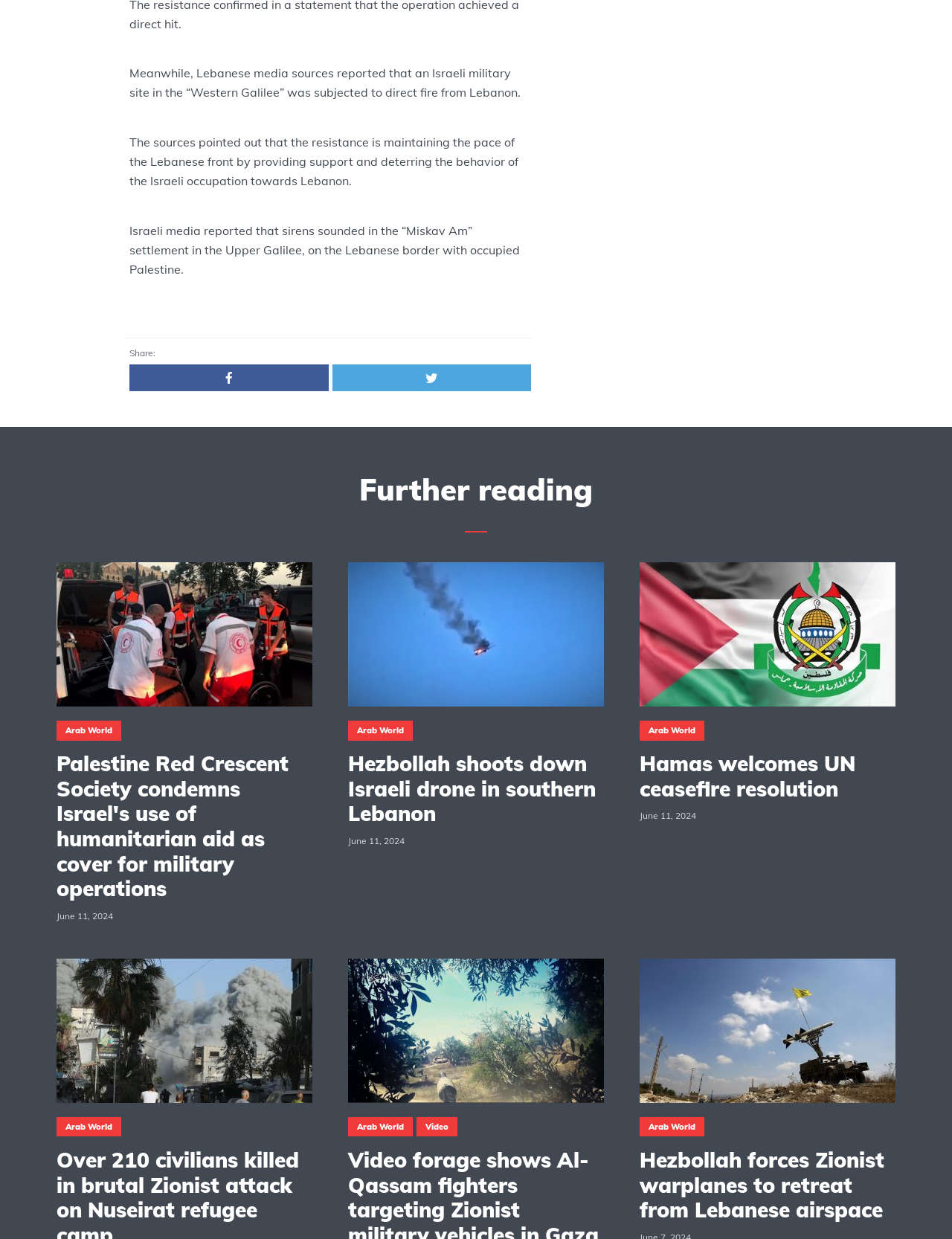Bounding box coordinates are to be given in the format (top-left x, top-left y, bottom-right x, bottom-right y). All values must be floating point numbers between 0 and 1. Provide the bounding box coordinate for the UI element described as: Local Search Strategy

None